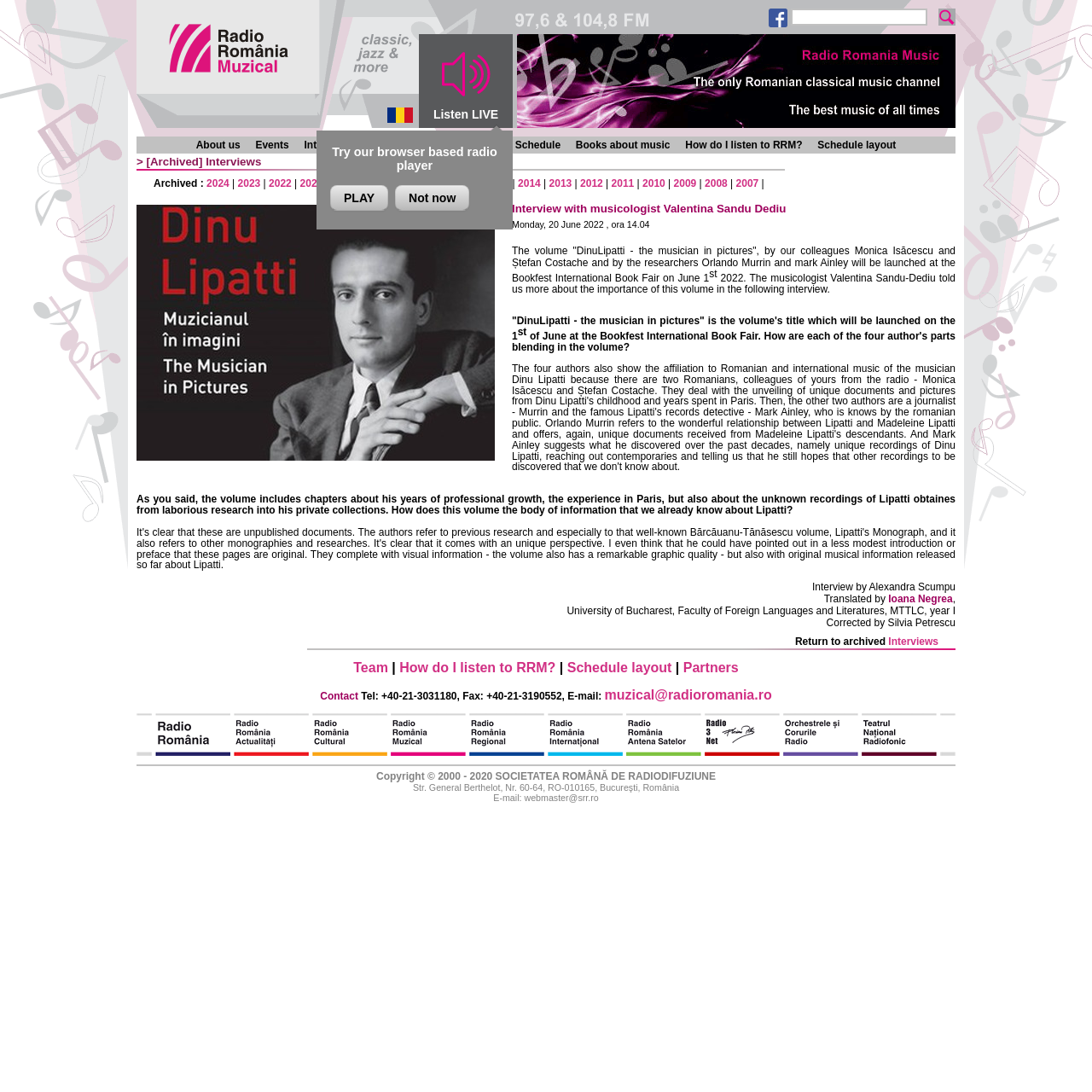How many years are listed in the archived interviews section?
Please look at the screenshot and answer in one word or a short phrase.

15